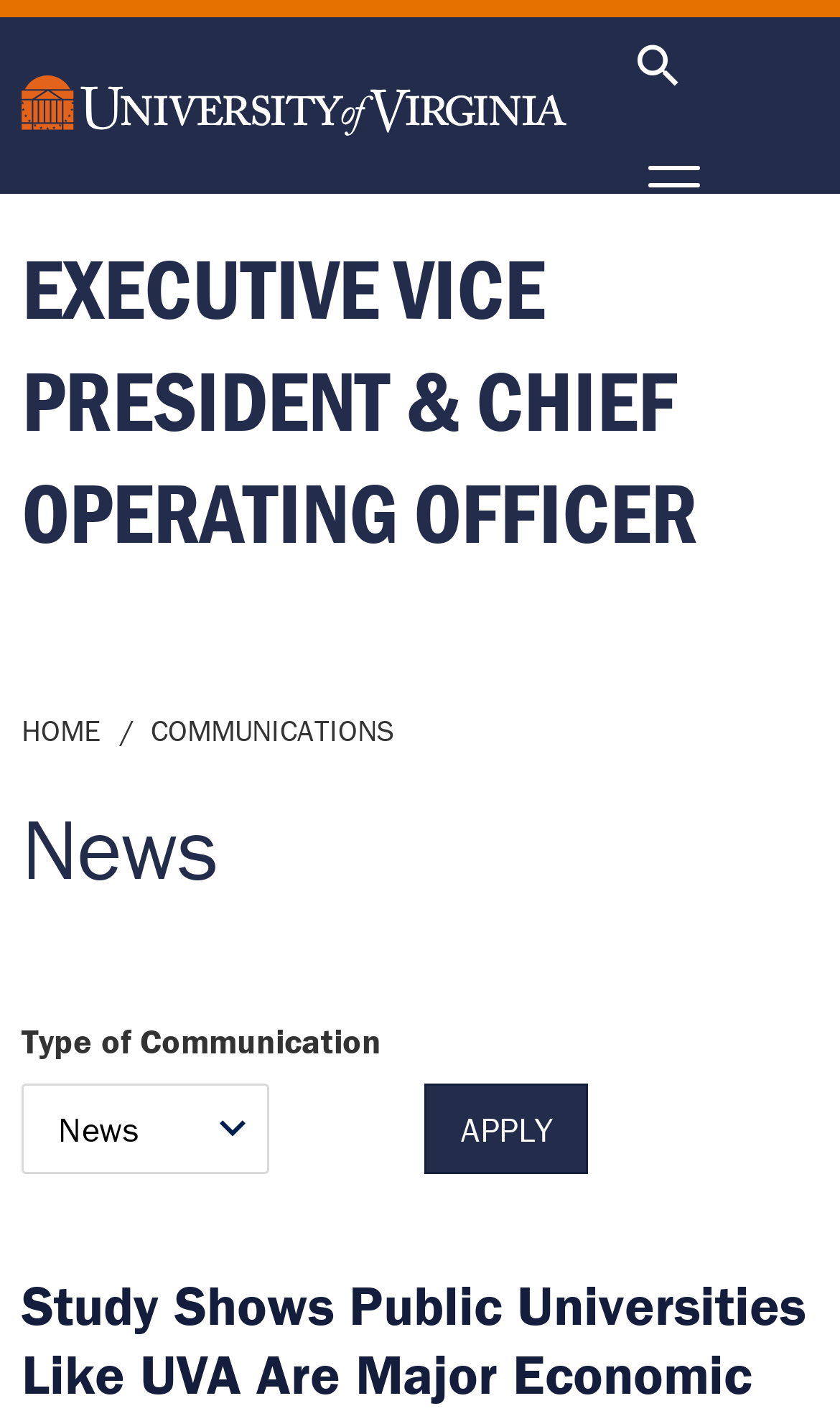How many links are there in the breadcrumb navigation?
Based on the image, answer the question in a detailed manner.

I counted the links in the breadcrumb navigation element and found two links: 'HOME' and 'COMMUNICATIONS'.